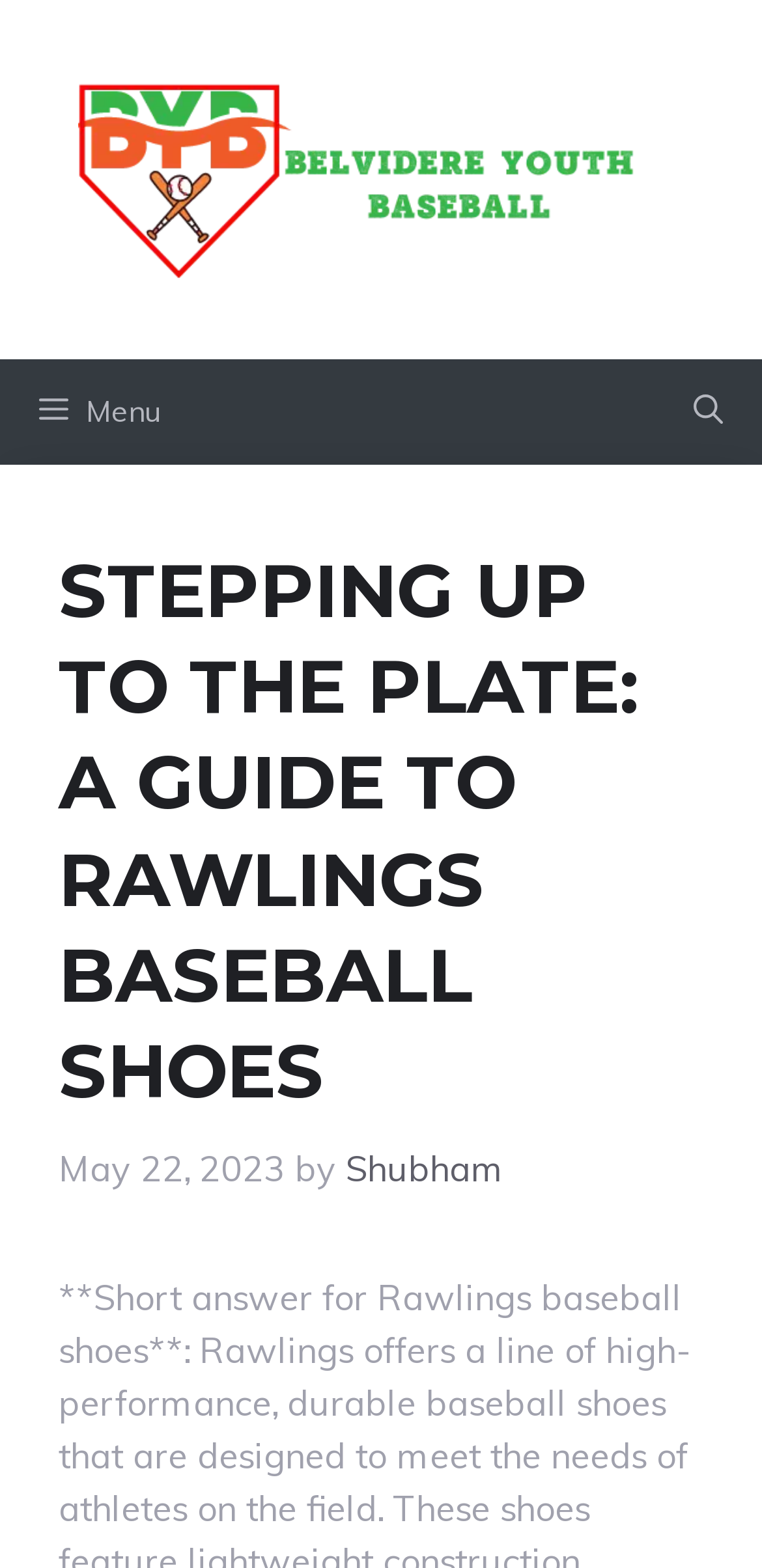From the webpage screenshot, predict the bounding box coordinates (top-left x, top-left y, bottom-right x, bottom-right y) for the UI element described here: aria-label="Open search"

[0.859, 0.229, 1.0, 0.296]